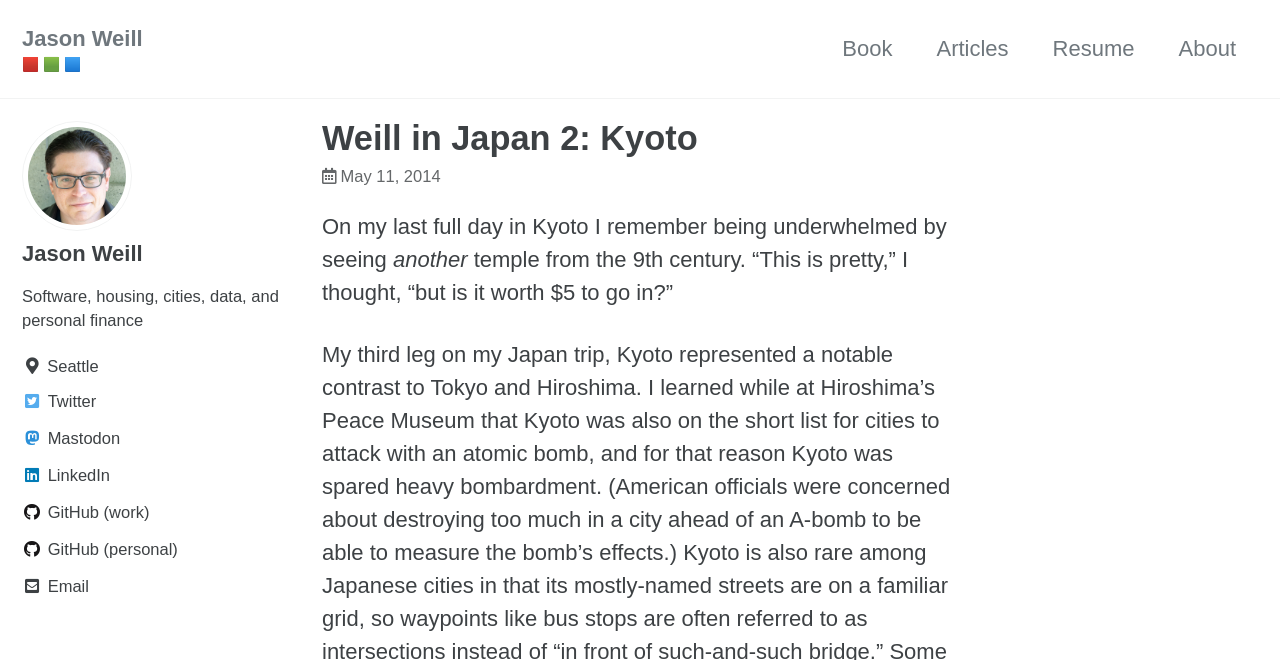Provide an in-depth description of the elements and layout of the webpage.

This webpage is a personal blog post titled "Weill in Japan 2: Kyoto" by Jason Weill. At the top, there are three "Skip to" links, followed by a link to the author's name, which is accompanied by an image of Jason Weill. Below the image, there is a heading with the author's name, and a brief description of his interests, including software, housing, cities, data, and personal finance. 

To the right of the author's name, there is a location indicator showing "Seattle". Below the description, there are links to the author's social media profiles, including Twitter, Mastodon, LinkedIn, GitHub (work and personal), and Email.

The main content of the blog post starts with a header section that includes the title "Weill in Japan 2: Kyoto" and a timestamp showing "May 11, 2014". The blog post begins with a paragraph of text that describes the author's experience visiting a temple in Kyoto, expressing his underwhelming feelings towards seeing another 9th-century temple and questioning whether it was worth the $5 admission fee.